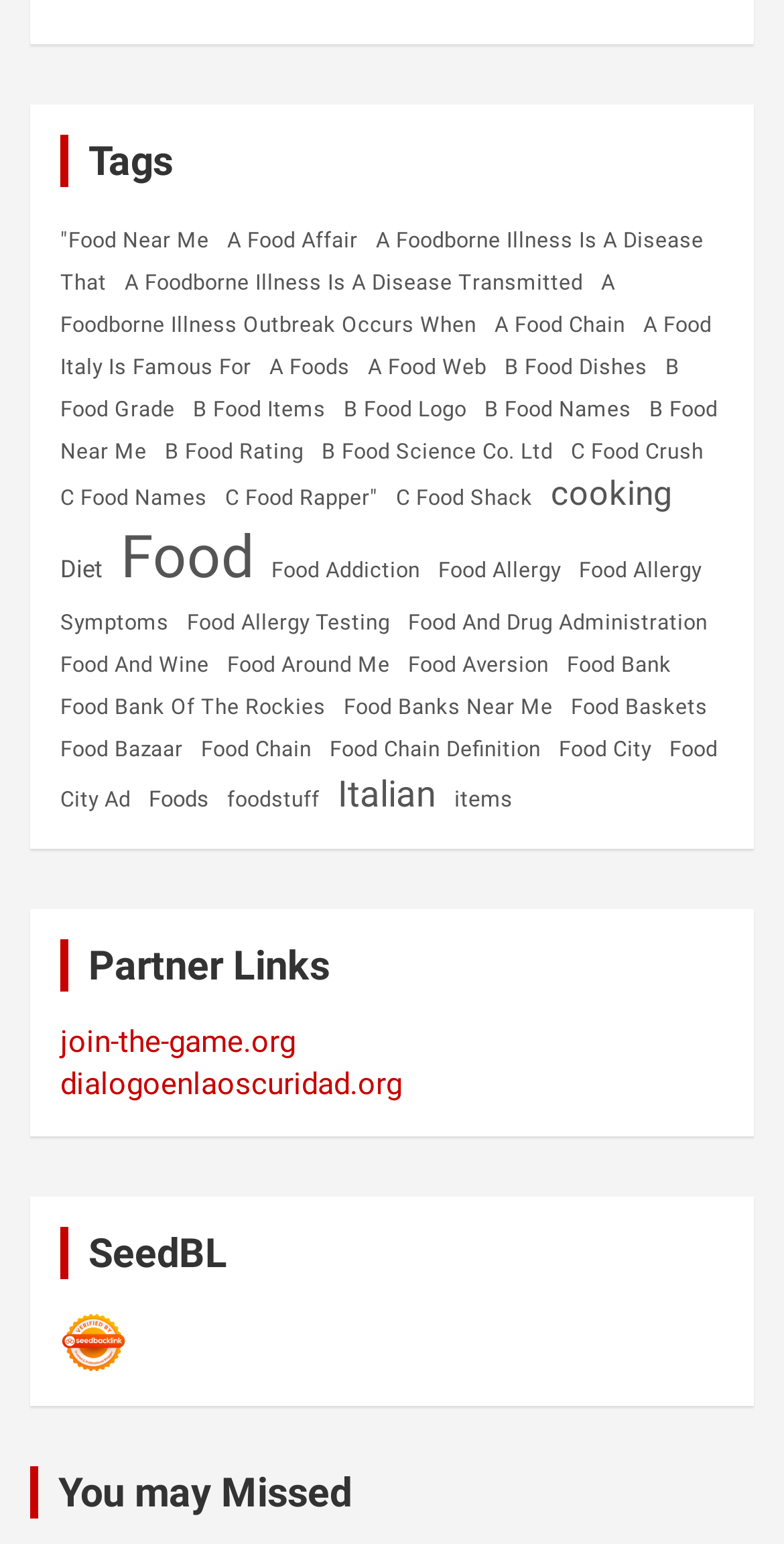What is the purpose of the 'Partner Links' section?
Please respond to the question thoroughly and include all relevant details.

The 'Partner Links' section contains links to external websites, suggesting that its purpose is to provide users with additional resources or information related to the main topic of food.